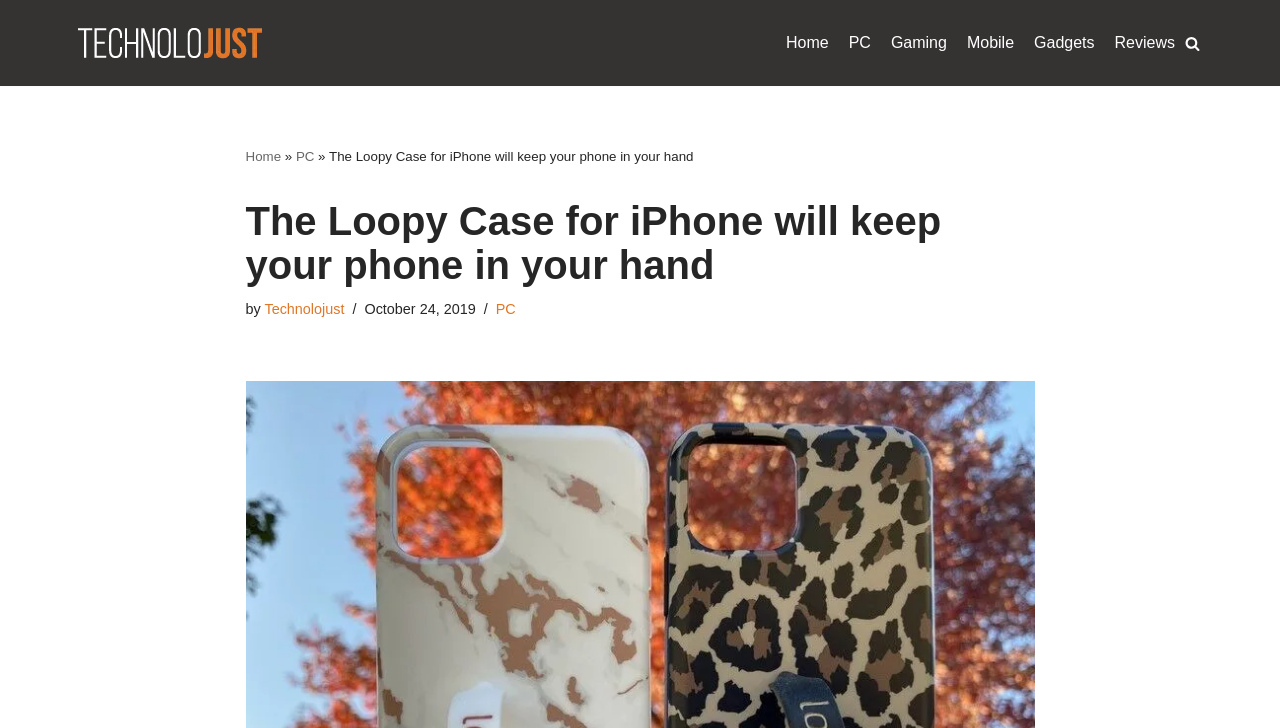Locate the bounding box coordinates of the area where you should click to accomplish the instruction: "Read the article by Technolojust".

[0.207, 0.413, 0.269, 0.435]